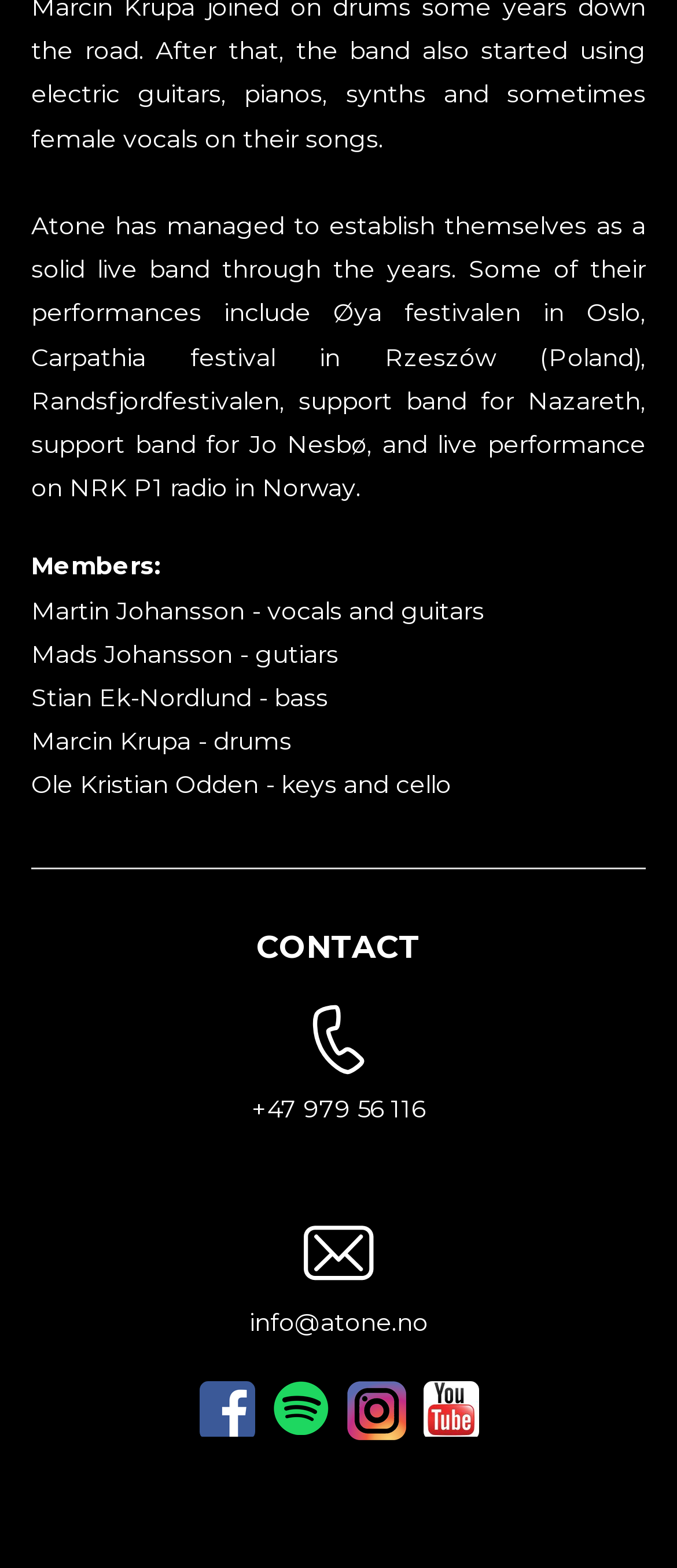What is the phone number listed?
Using the visual information, reply with a single word or short phrase.

+47 979 056 0116